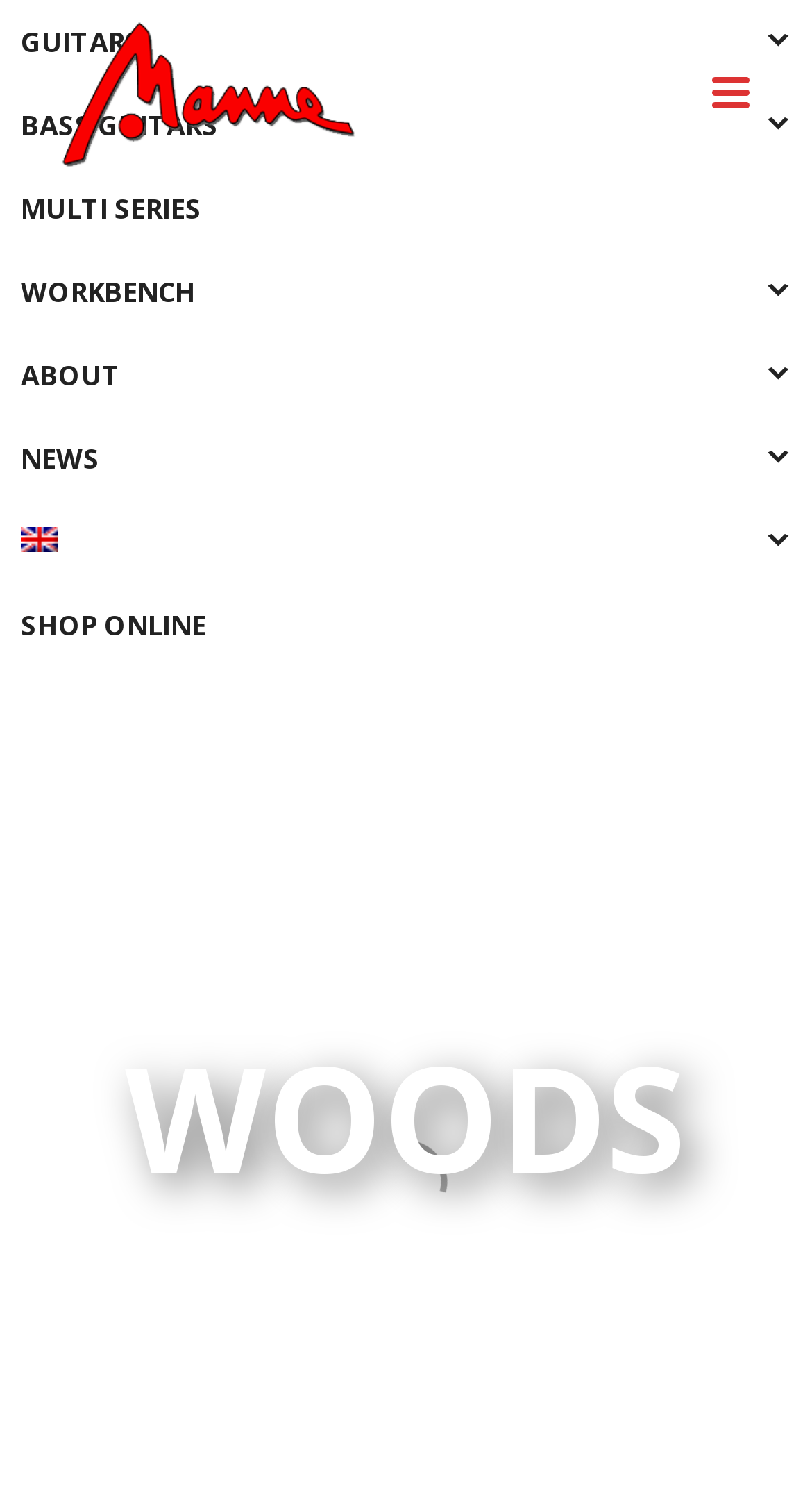Pinpoint the bounding box coordinates of the clickable element to carry out the following instruction: "Visit SHOP ONLINE."

[0.0, 0.388, 1.0, 0.443]